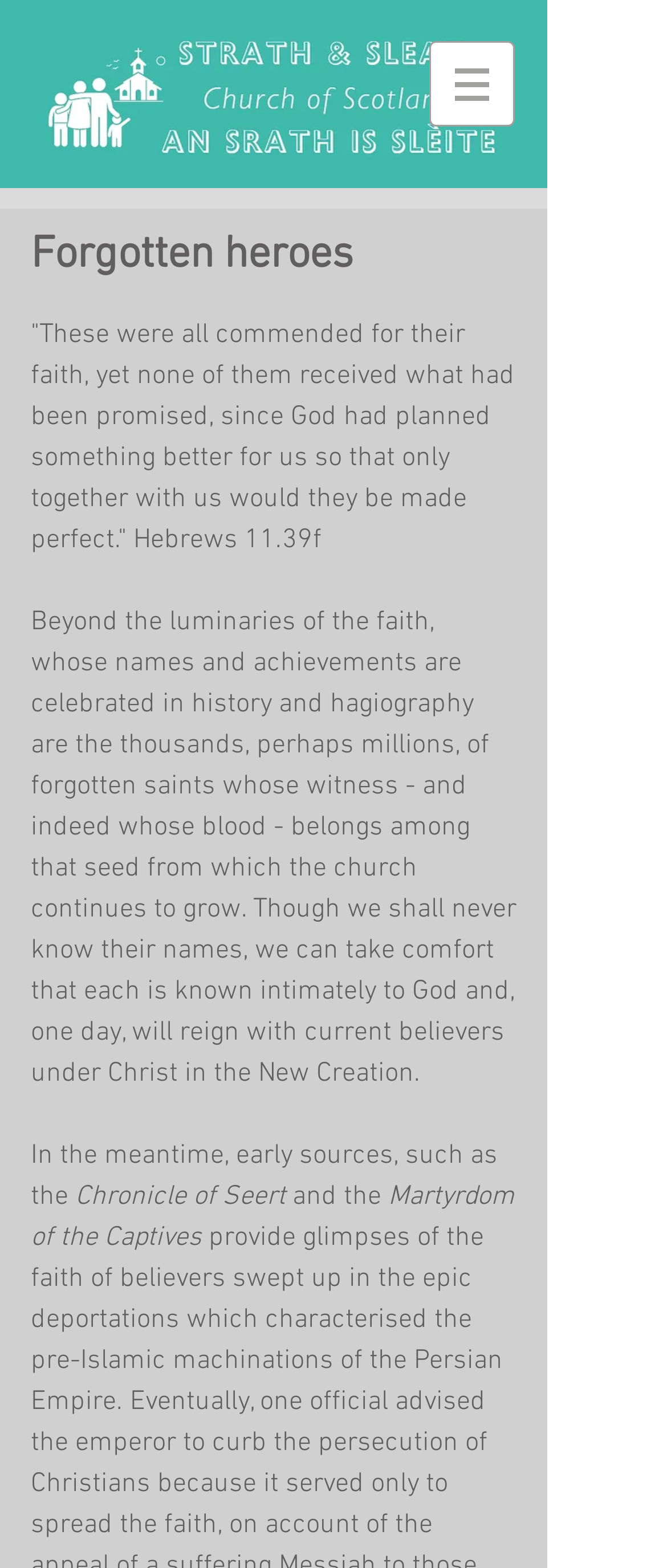Reply to the question with a brief word or phrase: What is the source mentioned in the text?

Chronicle of Seert